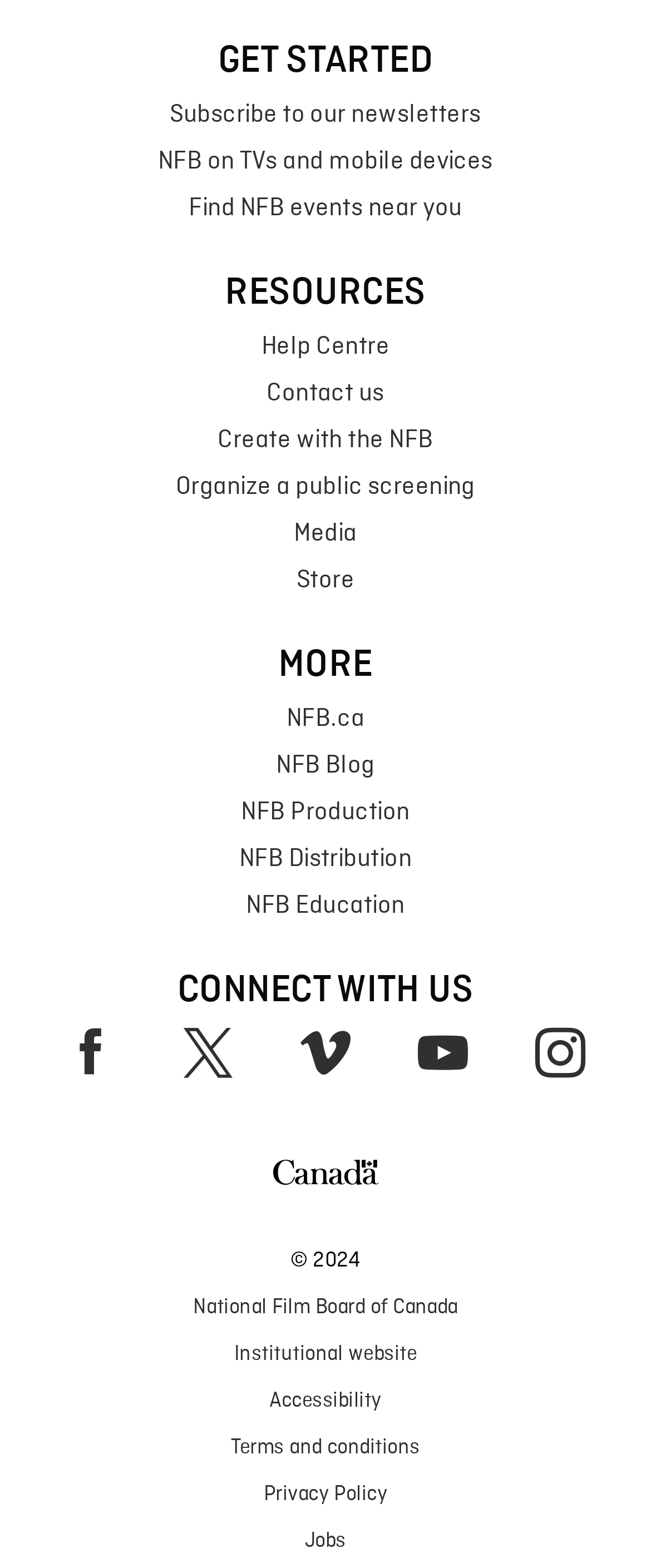How many social media links are there?
Answer with a single word or phrase by referring to the visual content.

5